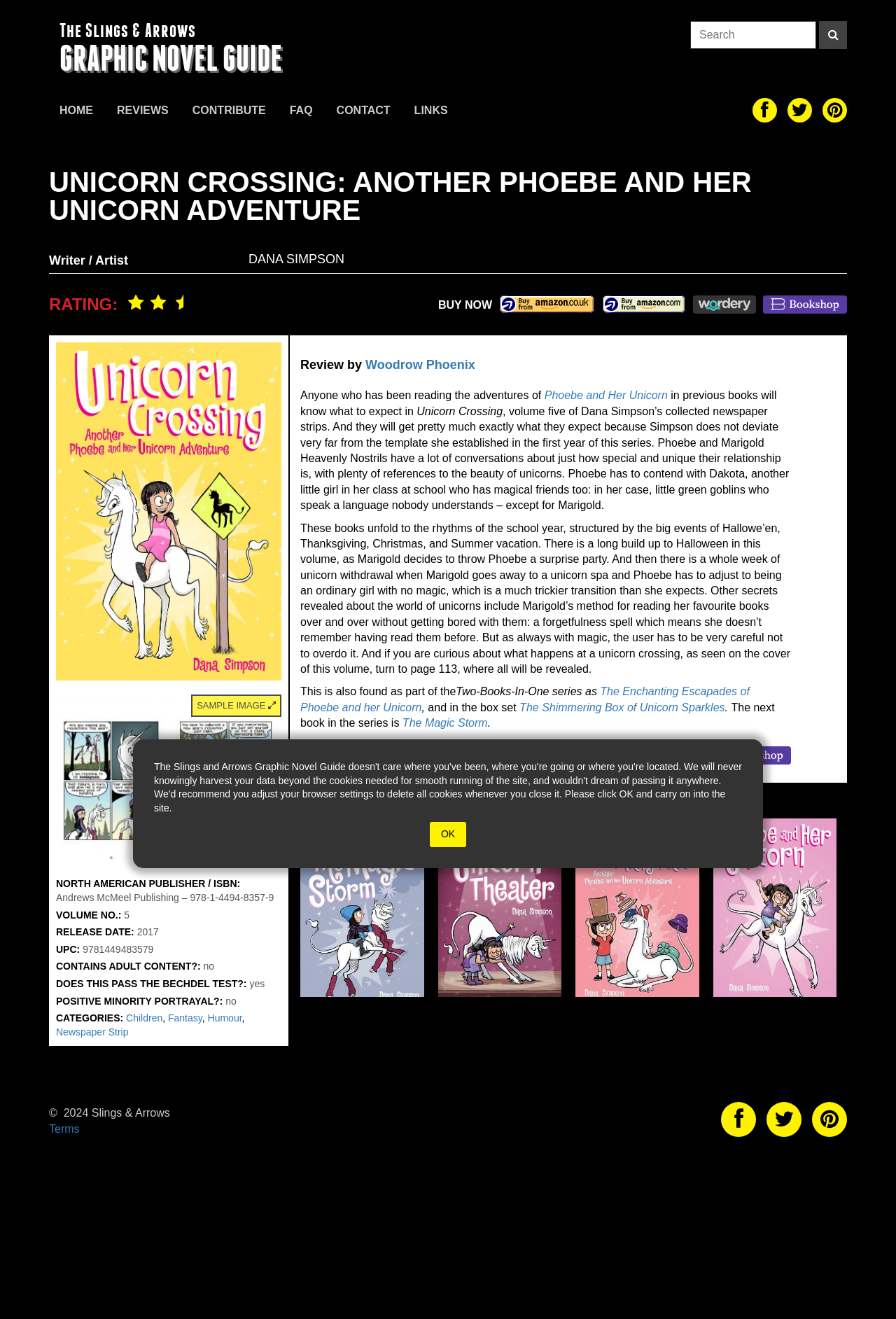Who is the author of the book?
Based on the image, answer the question with as much detail as possible.

The author of the book can be found in the section 'Writer / Artist' which is located below the title of the book. The text 'DANA SIMPSON' is a link and is the author of the book.